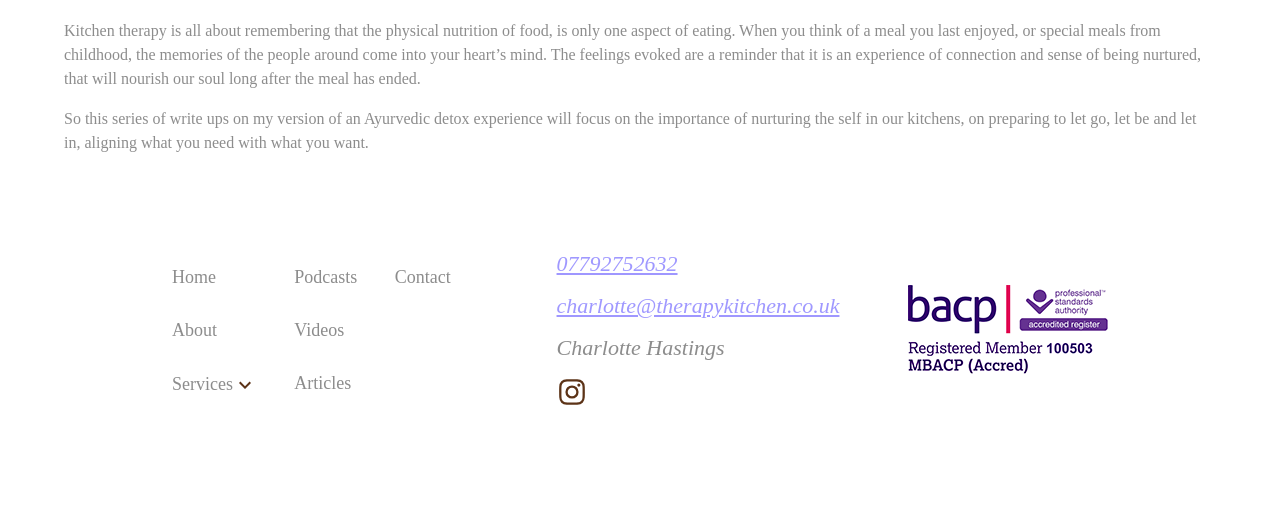Please give a concise answer to this question using a single word or phrase: 
What type of content is available on this webpage?

Articles, podcasts, videos